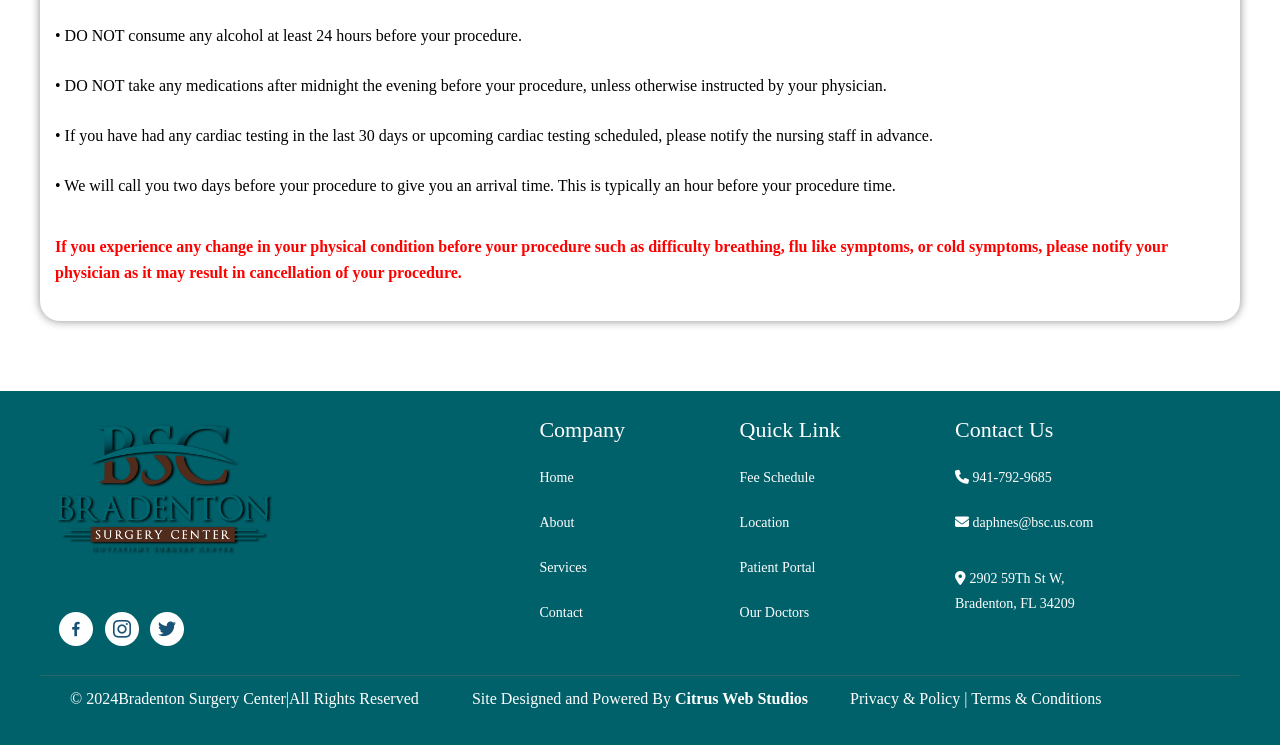Highlight the bounding box of the UI element that corresponds to this description: "Fee Schedule".

[0.578, 0.611, 0.657, 0.671]